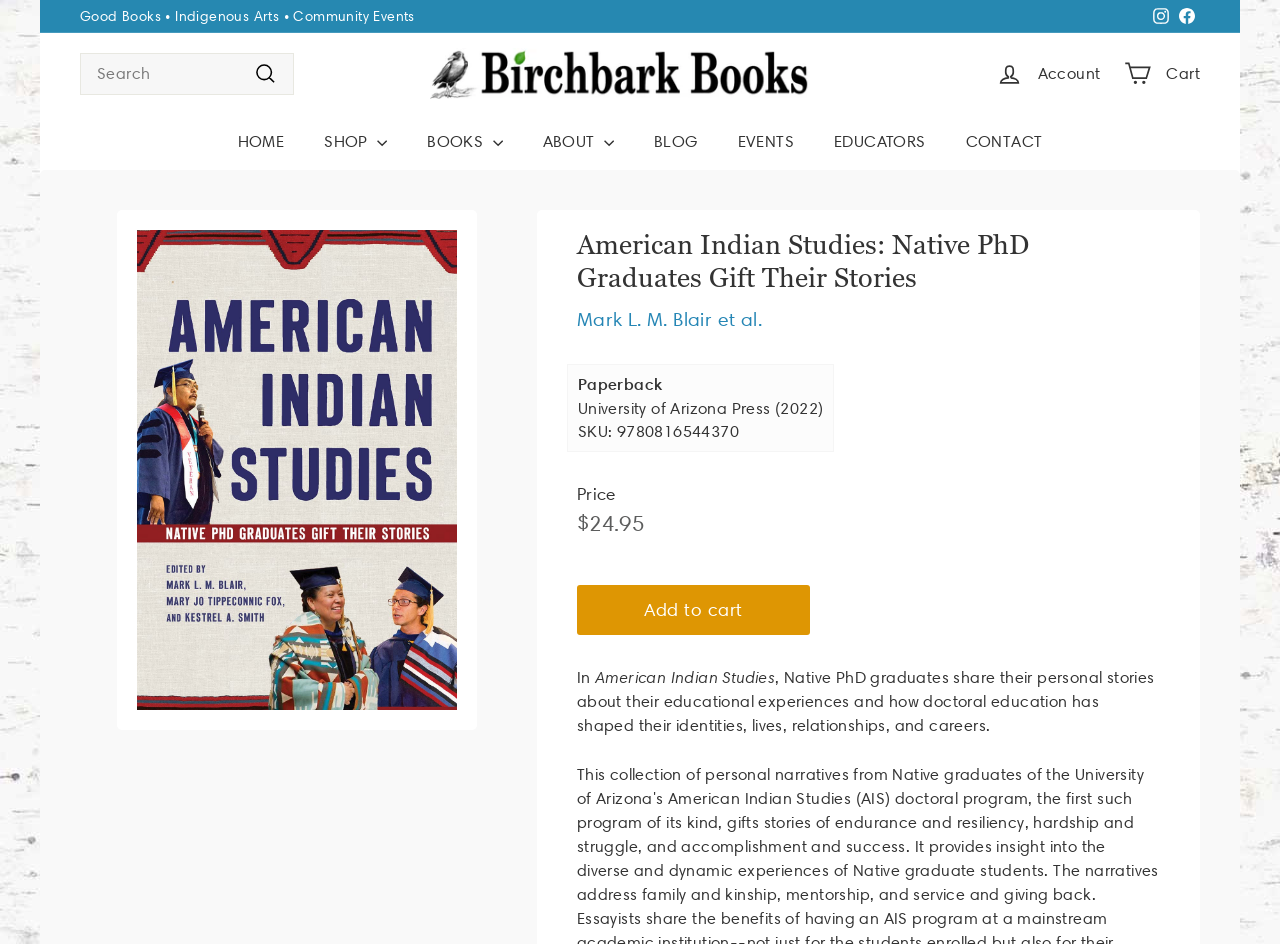What is the format of the book?
Please provide a single word or phrase answer based on the image.

Paperback